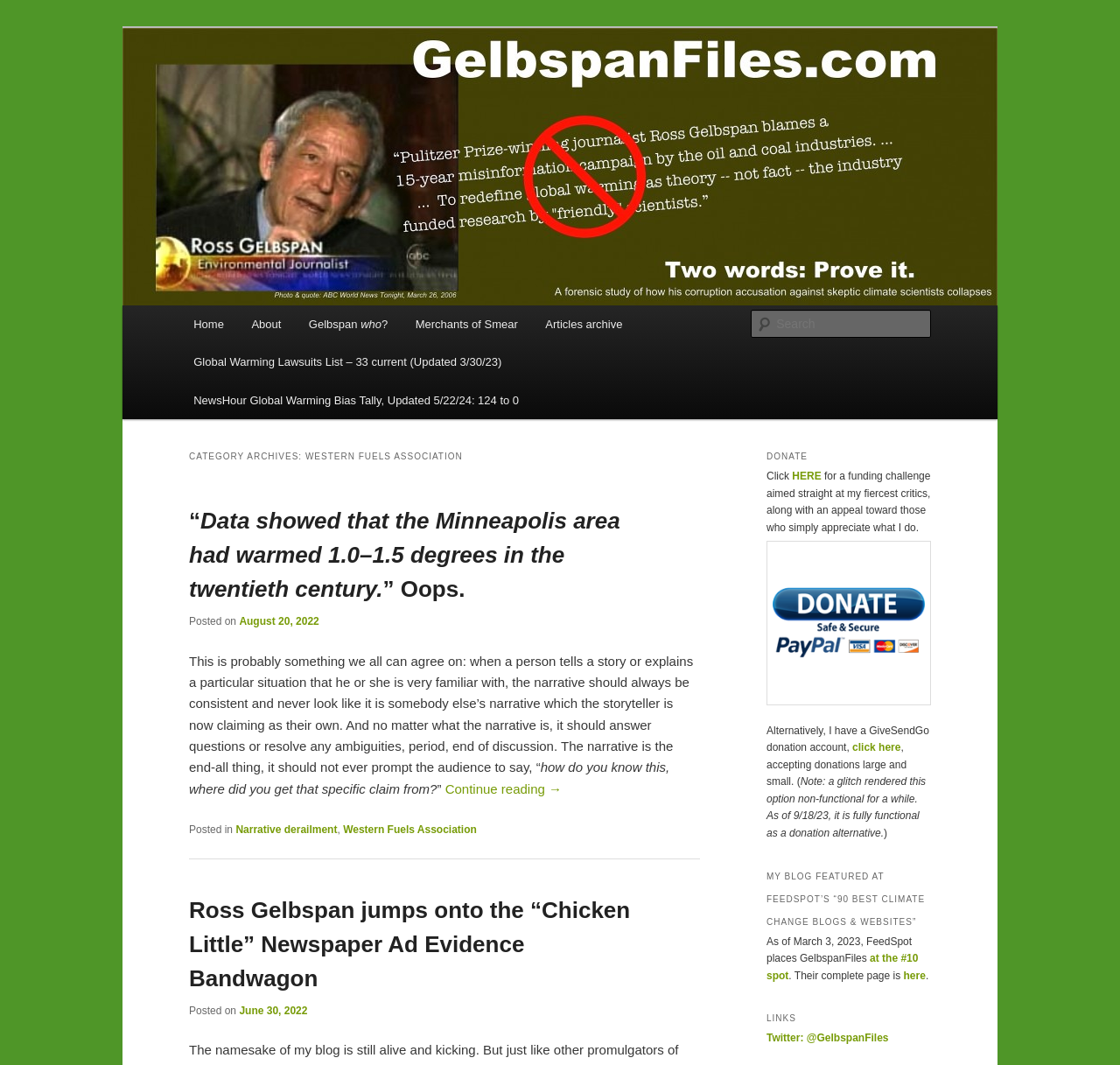Determine the bounding box coordinates of the section I need to click to execute the following instruction: "Donate to the website". Provide the coordinates as four float numbers between 0 and 1, i.e., [left, top, right, bottom].

[0.684, 0.442, 0.707, 0.453]